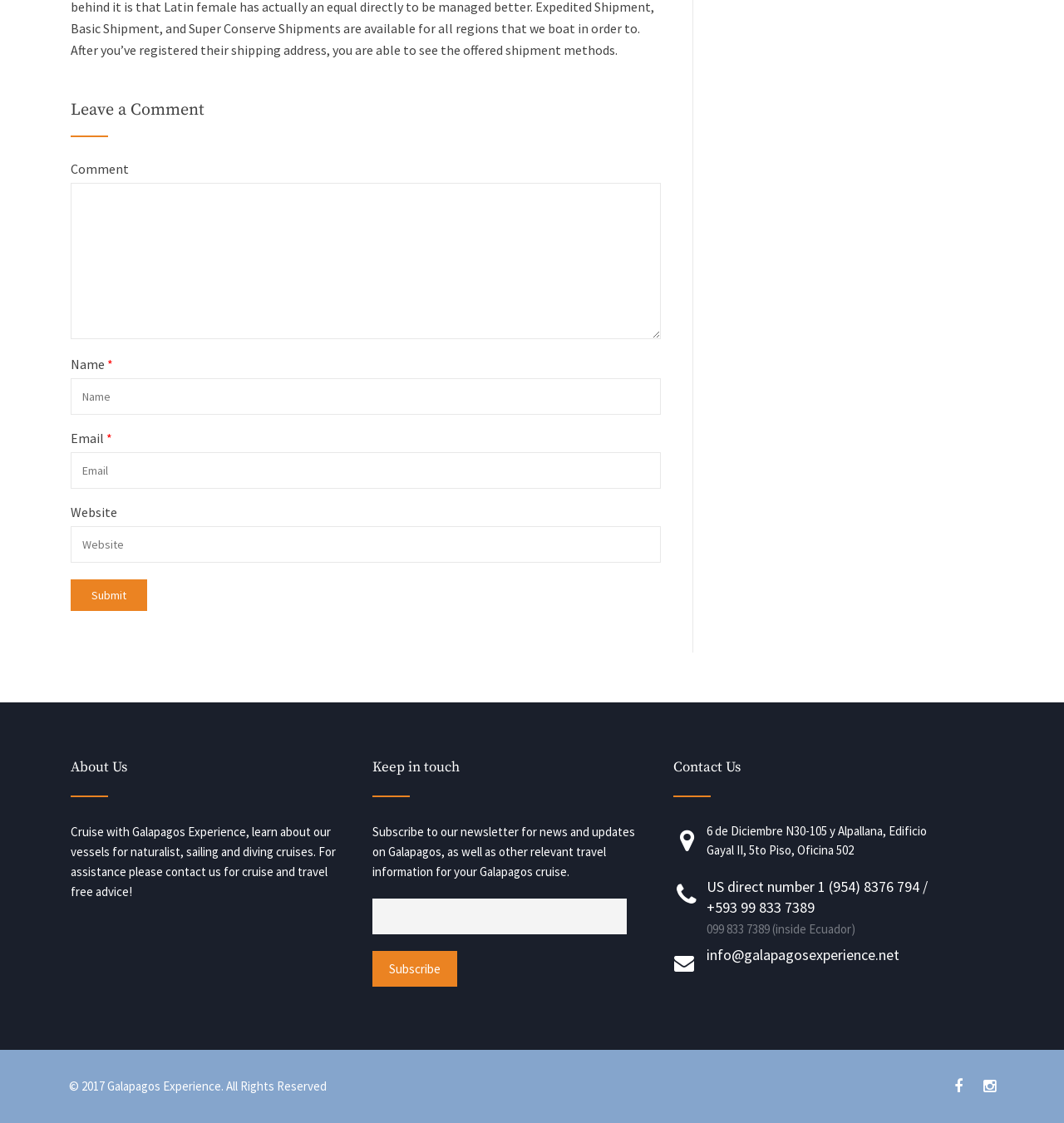What is the address of Galapagos Experience?
Based on the image, give a one-word or short phrase answer.

6 de Diciembre N30-105 y Alpallana, Edificio Gayal II, 5to Piso, Oficina 502